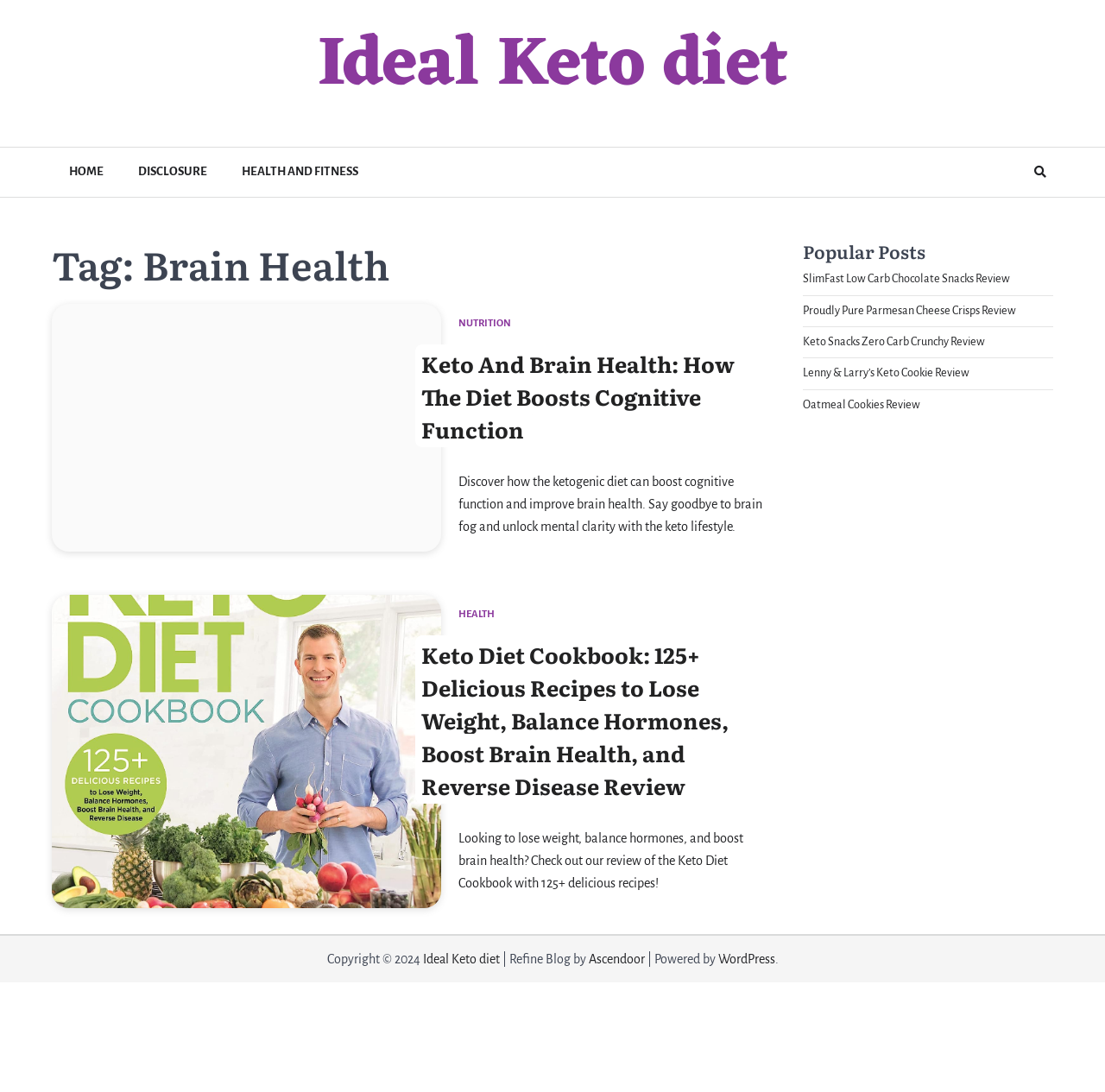Please identify the bounding box coordinates of the element I should click to complete this instruction: 'Click on the 'HOME' link'. The coordinates should be given as four float numbers between 0 and 1, like this: [left, top, right, bottom].

[0.047, 0.135, 0.109, 0.18]